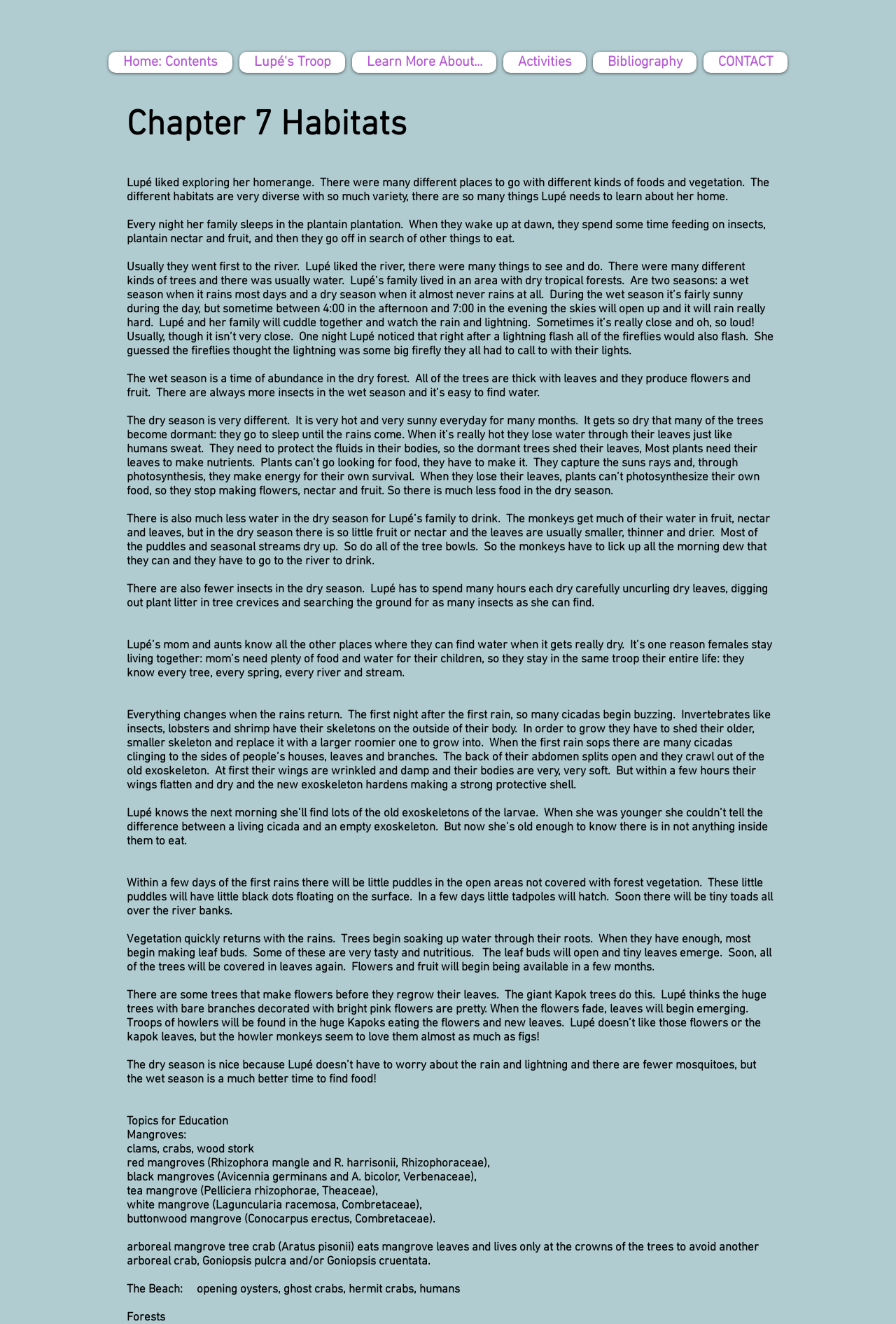Can you give a detailed response to the following question using the information from the image? What is the habitat of Lupé's family?

Based on the text, it is mentioned that Lupé's family lives in an area with dry tropical forests. This is stated in the sentence 'Lupé’s family lived in an area with dry tropical forests.'